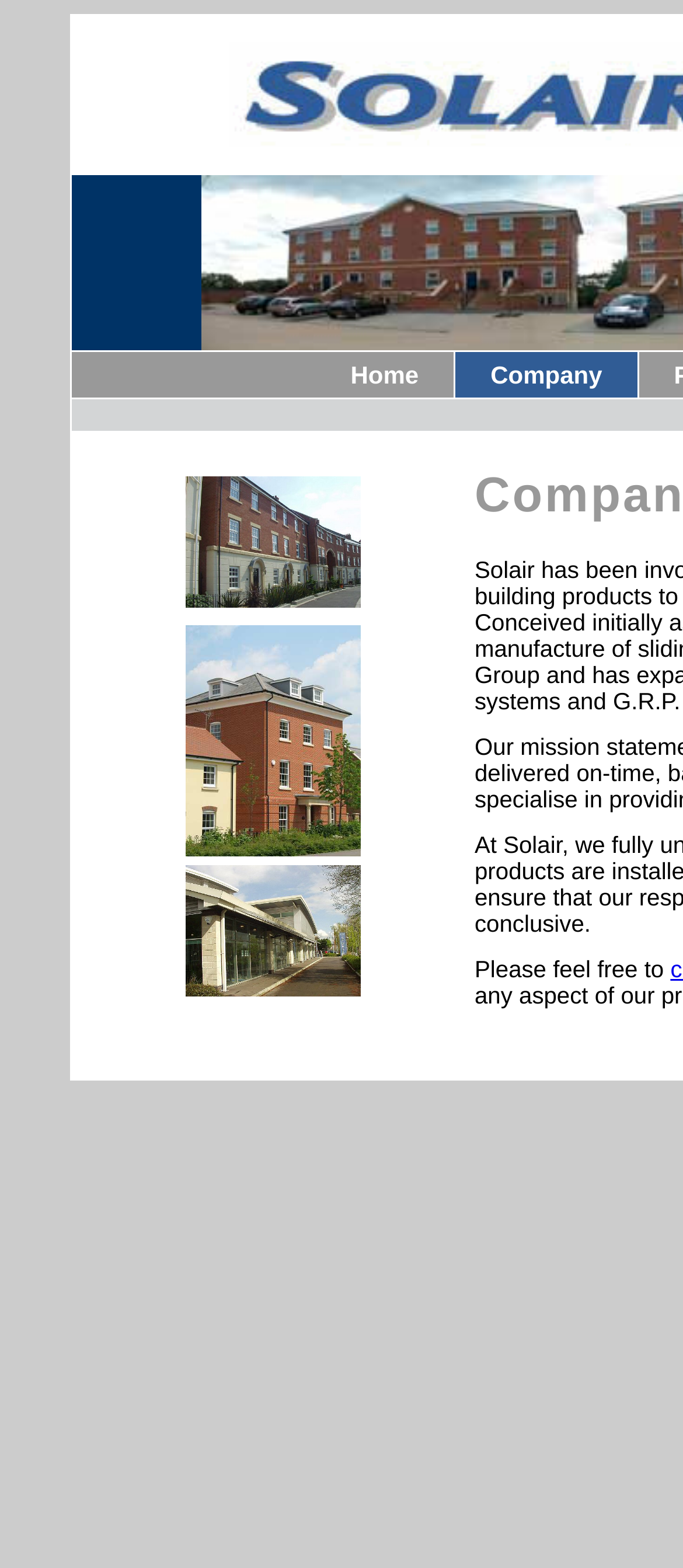What is the shape of the images on the webpage?
Refer to the image and answer the question using a single word or phrase.

Rectangular